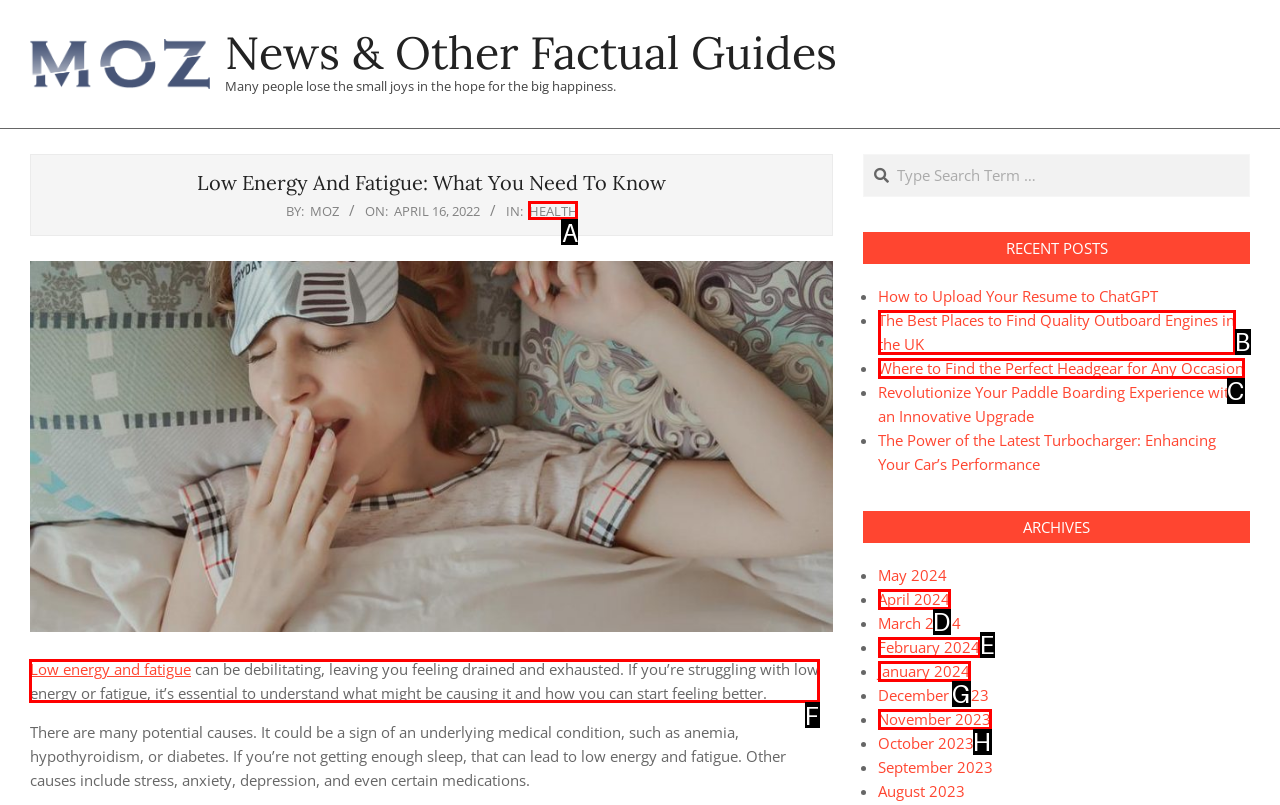Identify which HTML element to click to fulfill the following task: Read the article about low energy and fatigue. Provide your response using the letter of the correct choice.

F